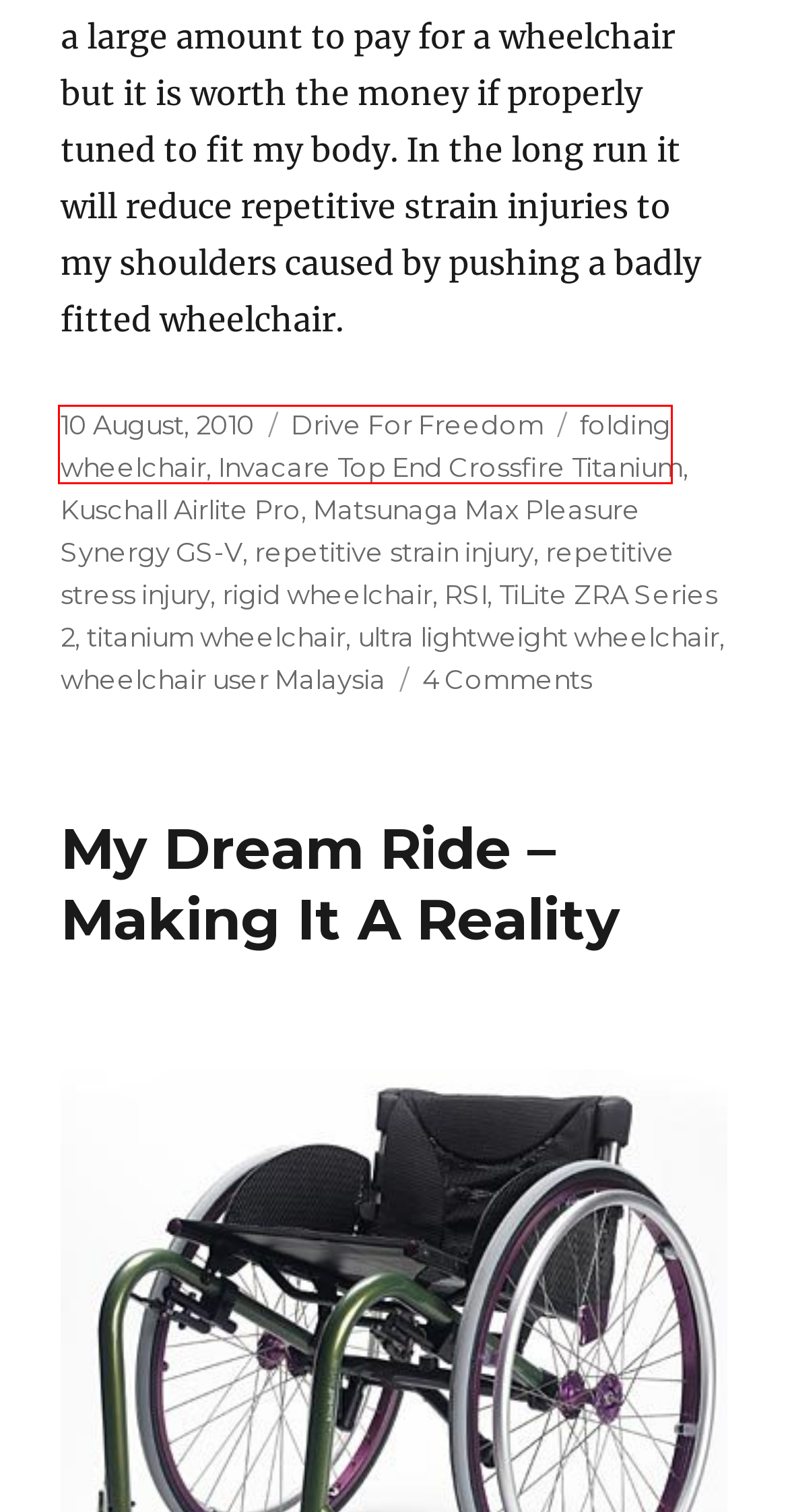Given a webpage screenshot with a UI element marked by a red bounding box, choose the description that best corresponds to the new webpage that will appear after clicking the element. The candidates are:
A. Matsunaga Max Pleasure Synergy GS-V – Peter Tan – The Digital Awakening
B. wheelchair user Malaysia – Peter Tan – The Digital Awakening
C. Drive For Freedom – Peter Tan – The Digital Awakening
D. ultra lightweight wheelchair – Peter Tan – The Digital Awakening
E. Invacare Top End Crossfire Titanium – Peter Tan – The Digital Awakening
F. rigid wheelchair – Peter Tan – The Digital Awakening
G. folding wheelchair – Peter Tan – The Digital Awakening
H. repetitive stress injury – Peter Tan – The Digital Awakening

G